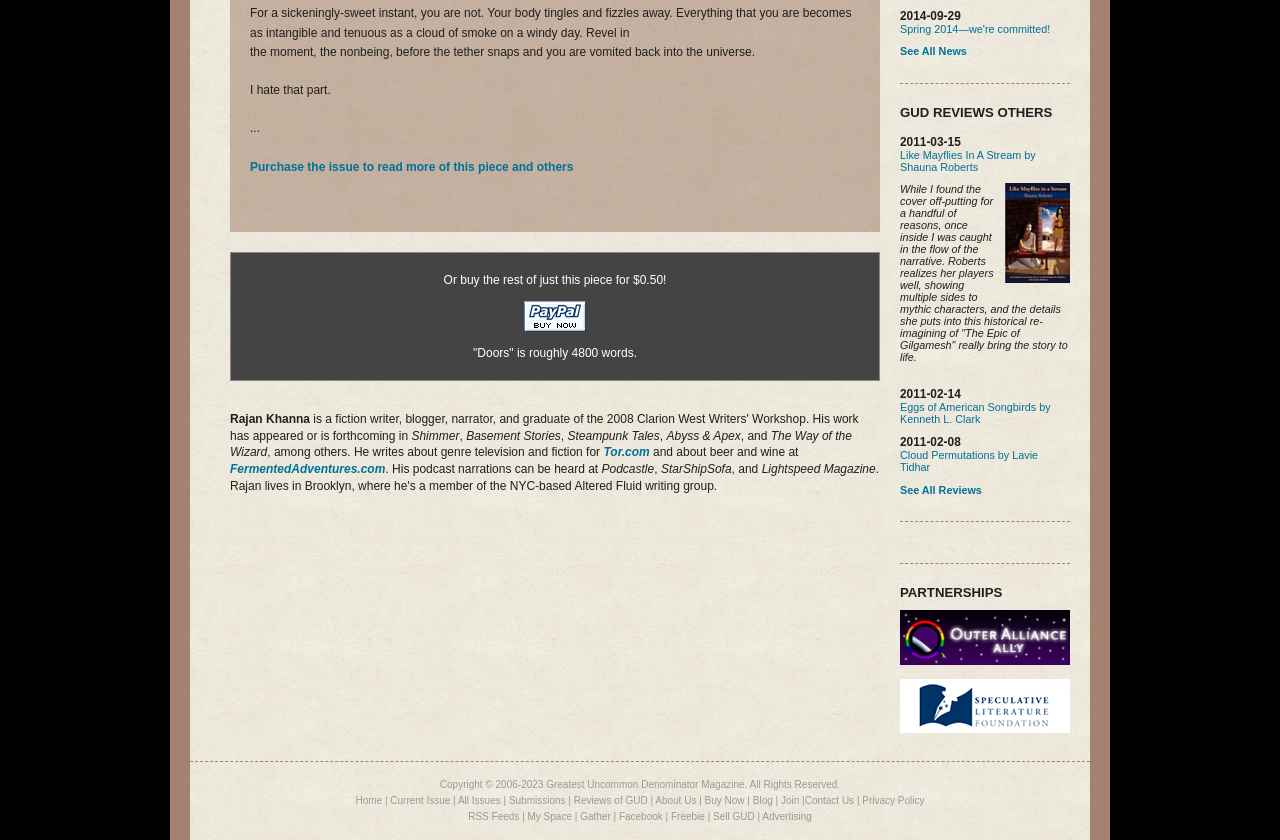From the screenshot, find the bounding box of the UI element matching this description: "parent_node: LATEST NEWS". Supply the bounding box coordinates in the form [left, top, right, bottom], each a float between 0 and 1.

[0.703, 0.779, 0.836, 0.796]